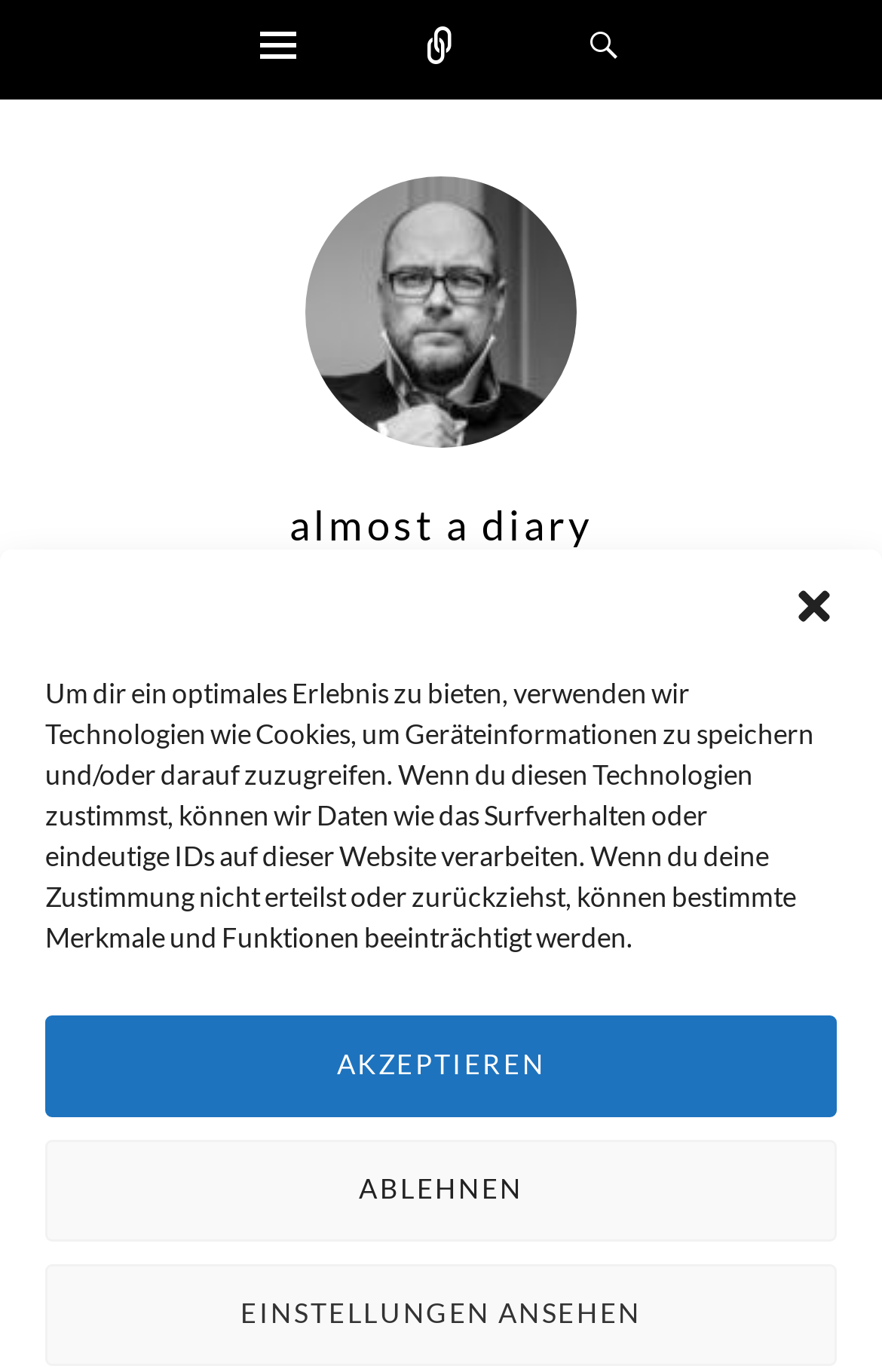Identify the bounding box coordinates of the specific part of the webpage to click to complete this instruction: "view almost a diary".

[0.328, 0.364, 0.672, 0.401]